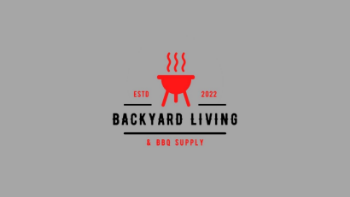Please respond in a single word or phrase: 
What is the typeface of 'BACKYARD LIVING'?

Bold, uppercase